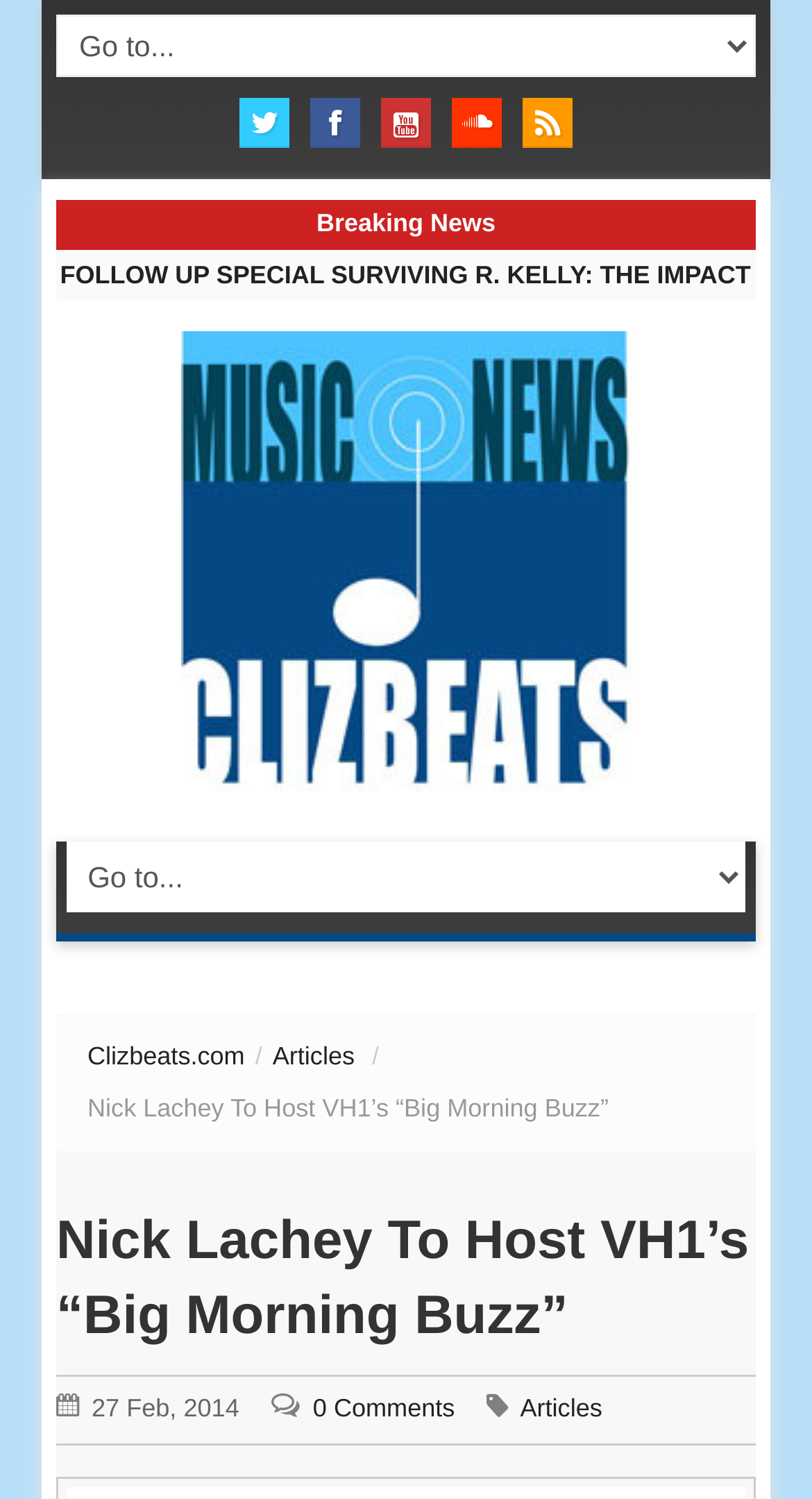Produce a meticulous description of the webpage.

The webpage is about Nick Lachey hosting VH1's "Big Morning Buzz" and appears to be an article from Clizbeats.com. At the top, there is a combobox on the left and a row of five social media links on the right. Below the social media links, there is a "Breaking News" label. 

The main content of the webpage is divided into two sections. On the left, there is a column with a heading "Nick Lachey To Host VH1’s “Big Morning Buzz”" followed by the article's publication date "27 Feb, 2014" and a "0 Comments" link. On the right, there is a larger section with the article's content, which is not specified in the accessibility tree.

At the bottom of the page, there is a footer section with a link to Clizbeats.com, accompanied by the website's logo. Below the logo, there are three links: "Clizbeats.com", a slash, and "Articles".